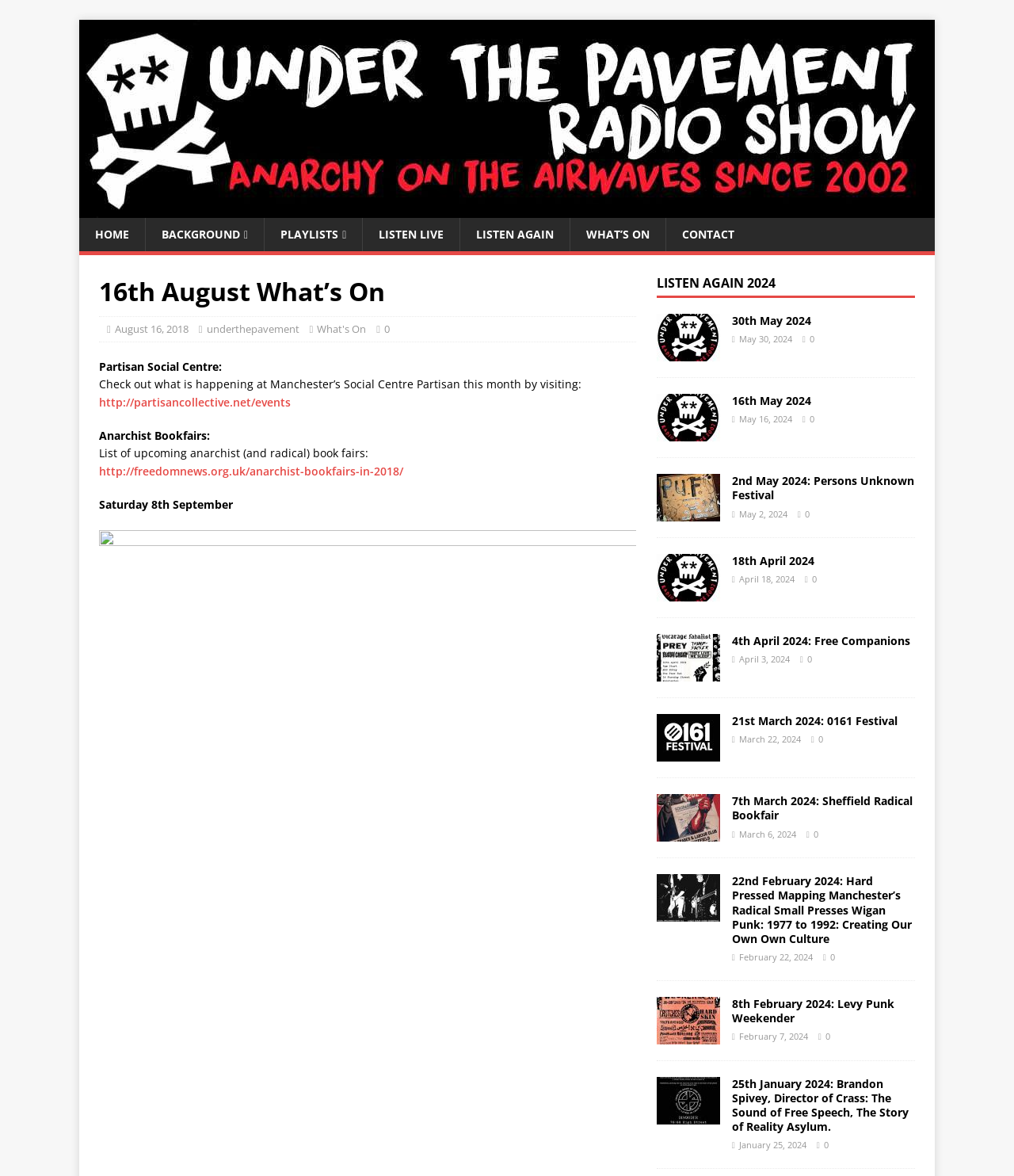Respond with a single word or phrase to the following question: How many links are there in the 'LISTEN AGAIN 2024' section?

5